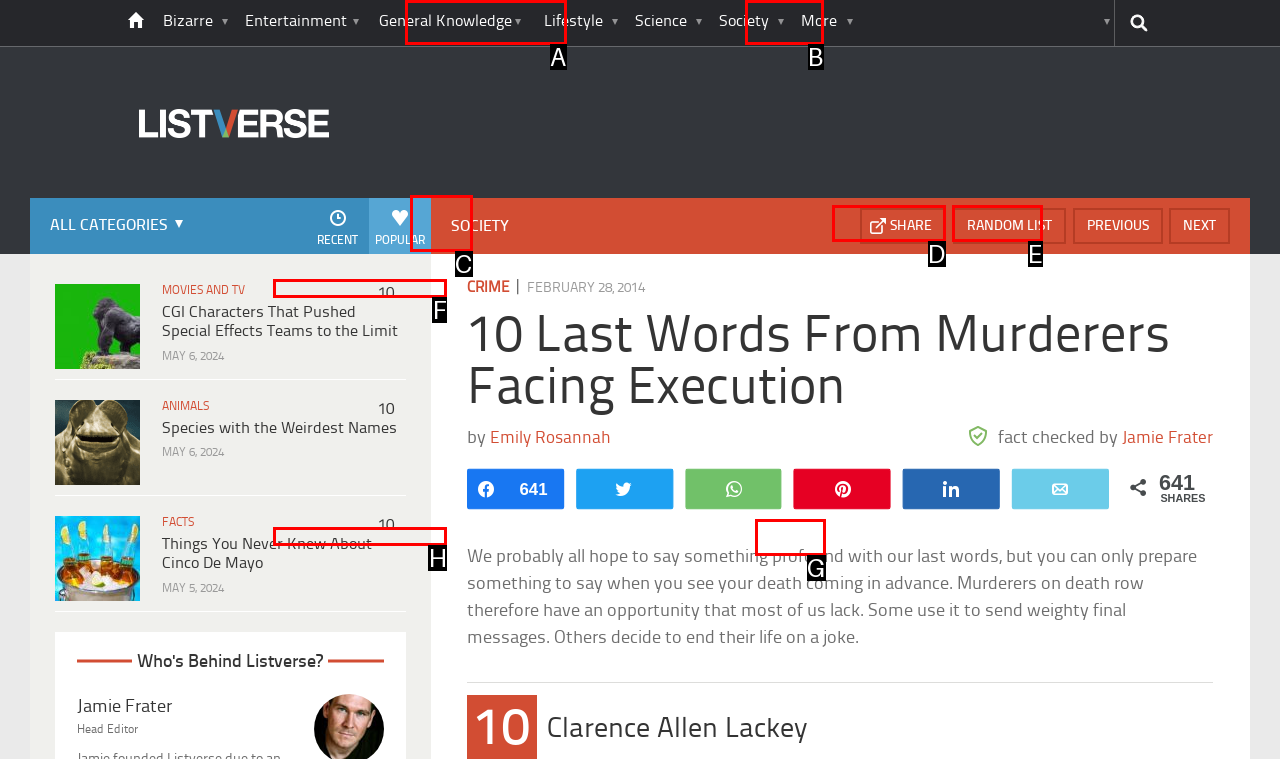Select the appropriate option that fits: Movies and TV
Reply with the letter of the correct choice.

F